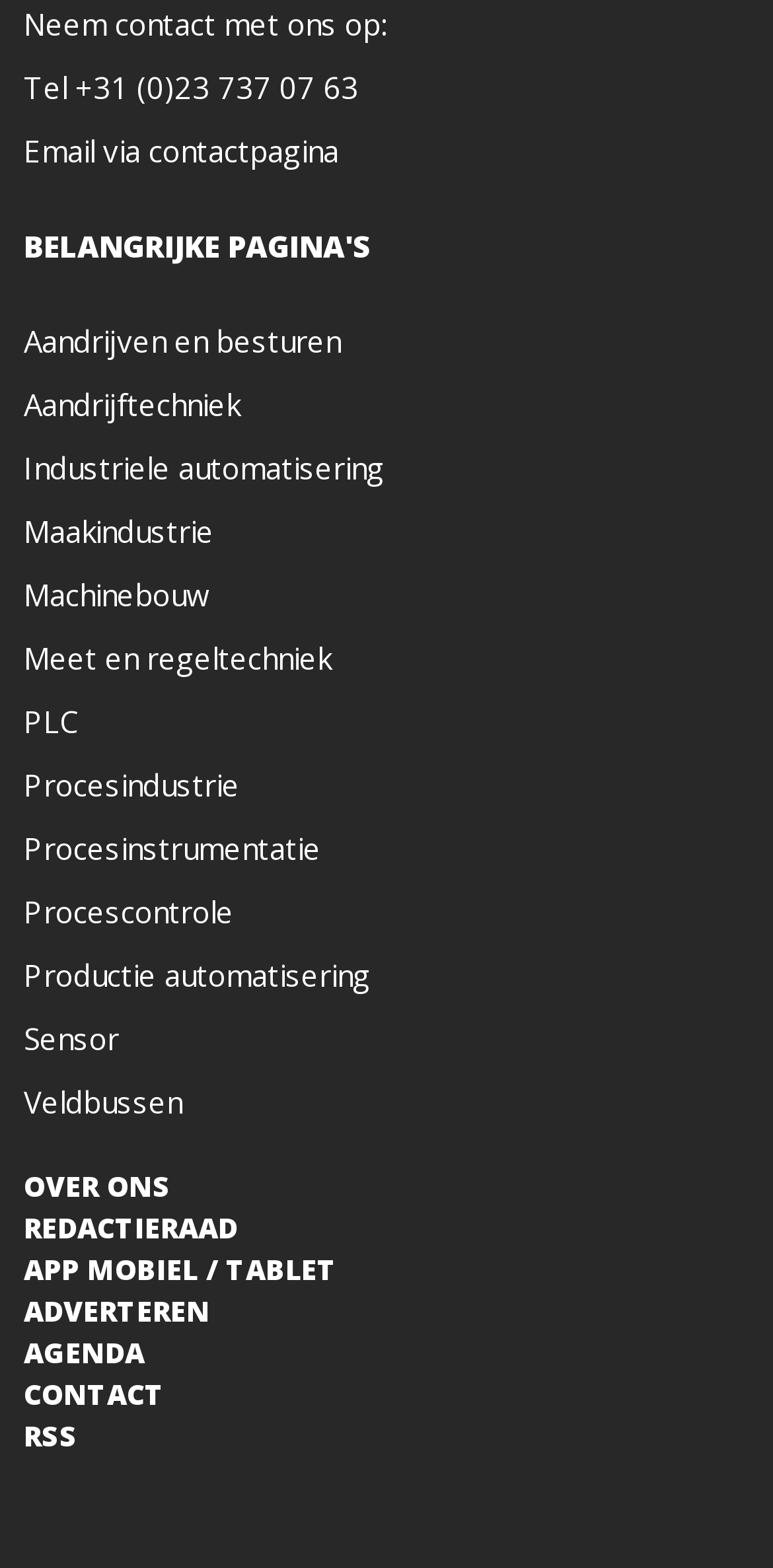Based on the element description: "OVER ONS", identify the UI element and provide its bounding box coordinates. Use four float numbers between 0 and 1, [left, top, right, bottom].

[0.031, 0.745, 0.221, 0.769]